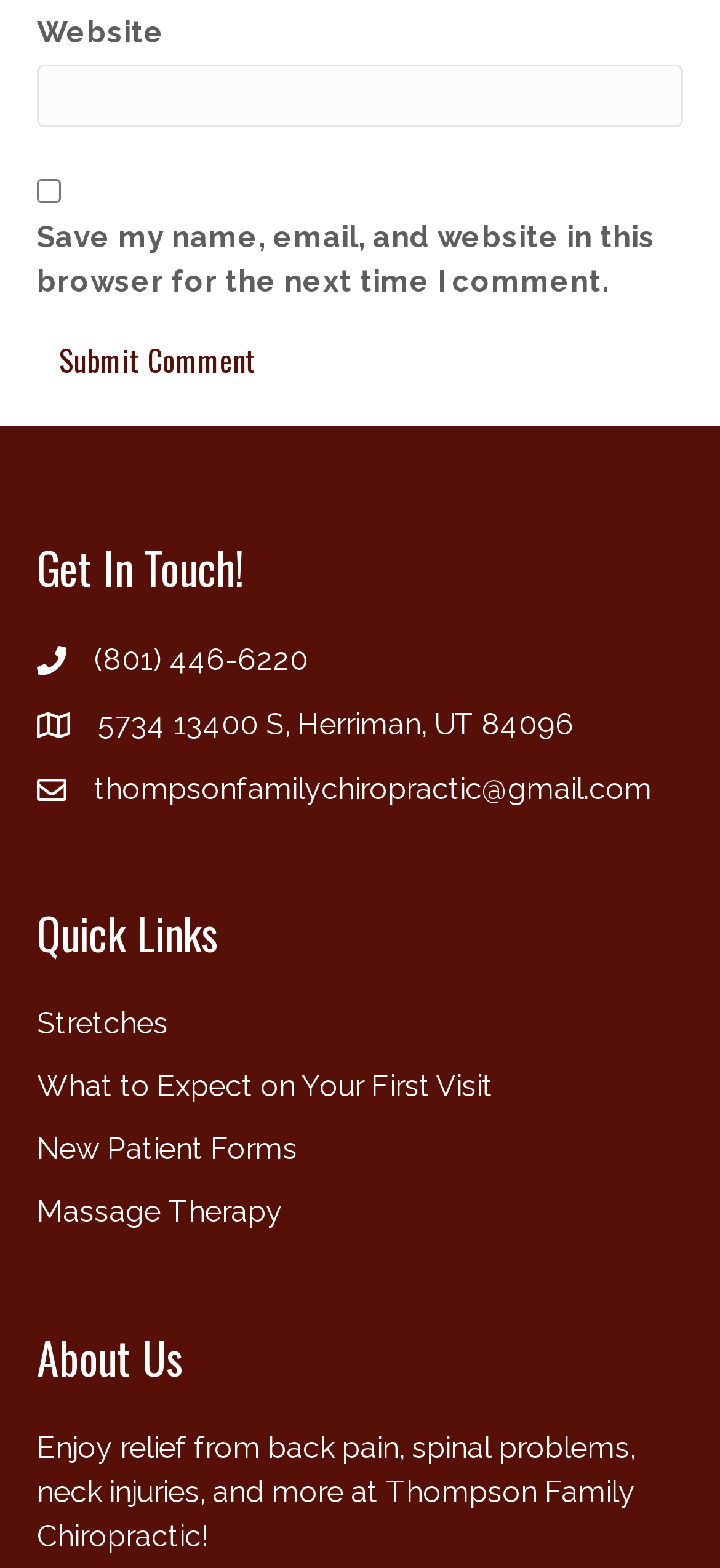Find the bounding box coordinates of the clickable area that will achieve the following instruction: "Visit the location".

[0.136, 0.449, 0.797, 0.477]